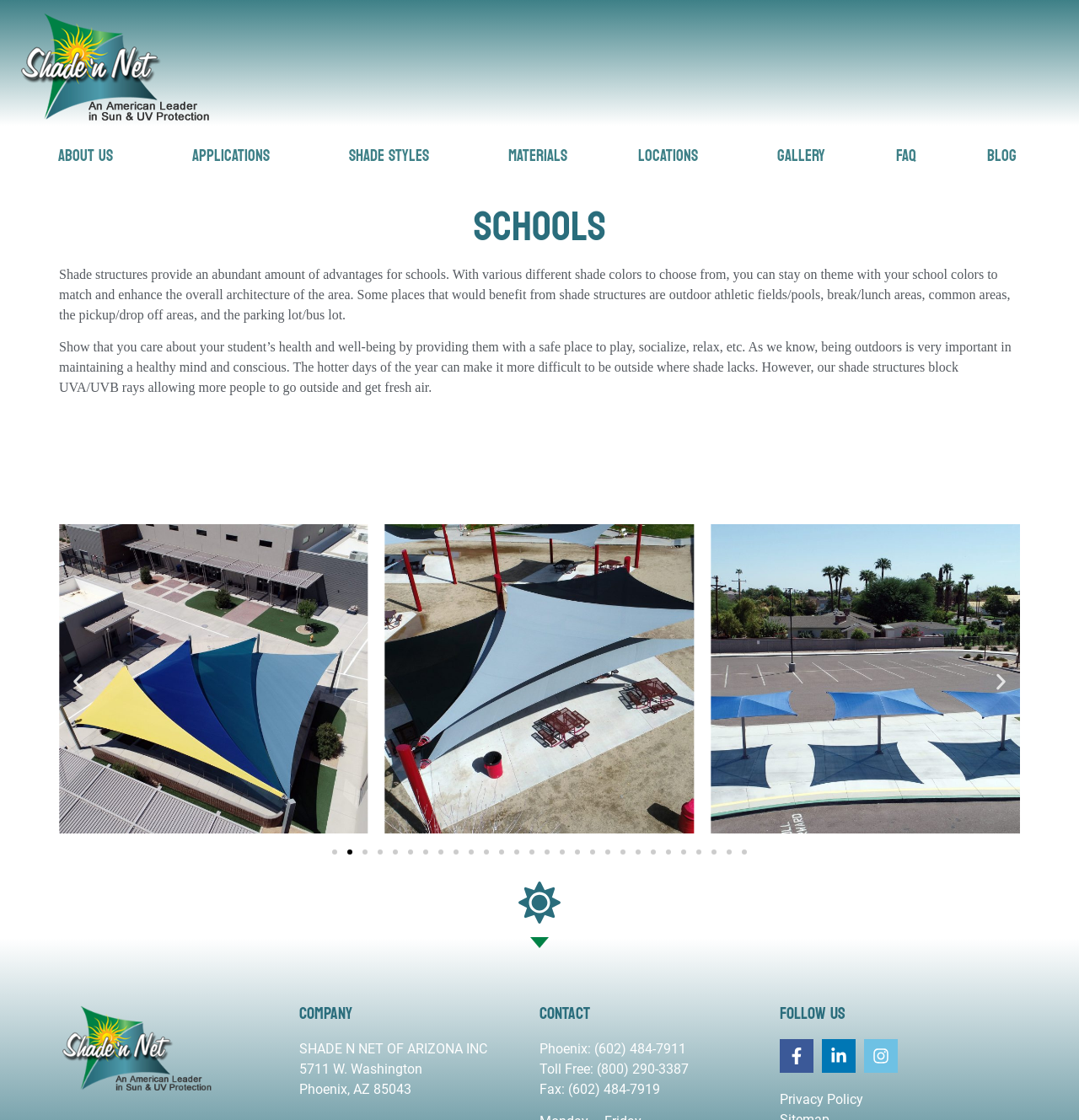What is the company name?
Please provide a single word or phrase answer based on the image.

SHADE N NET OF ARIZONA INC